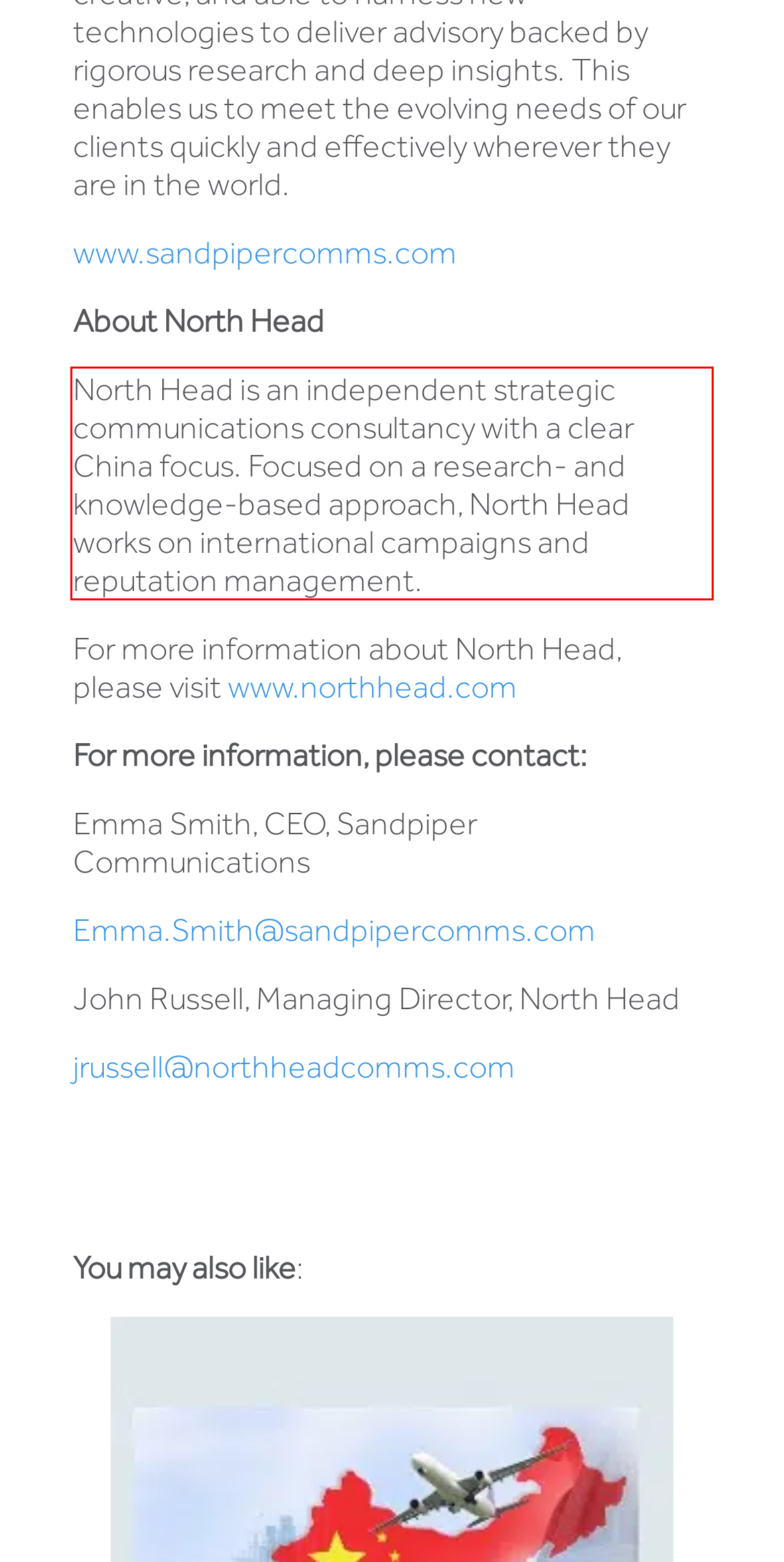You are presented with a webpage screenshot featuring a red bounding box. Perform OCR on the text inside the red bounding box and extract the content.

North Head is an independent strategic communications consultancy with a clear China focus. Focused on a research- and knowledge-based approach, North Head works on international campaigns and reputation management.